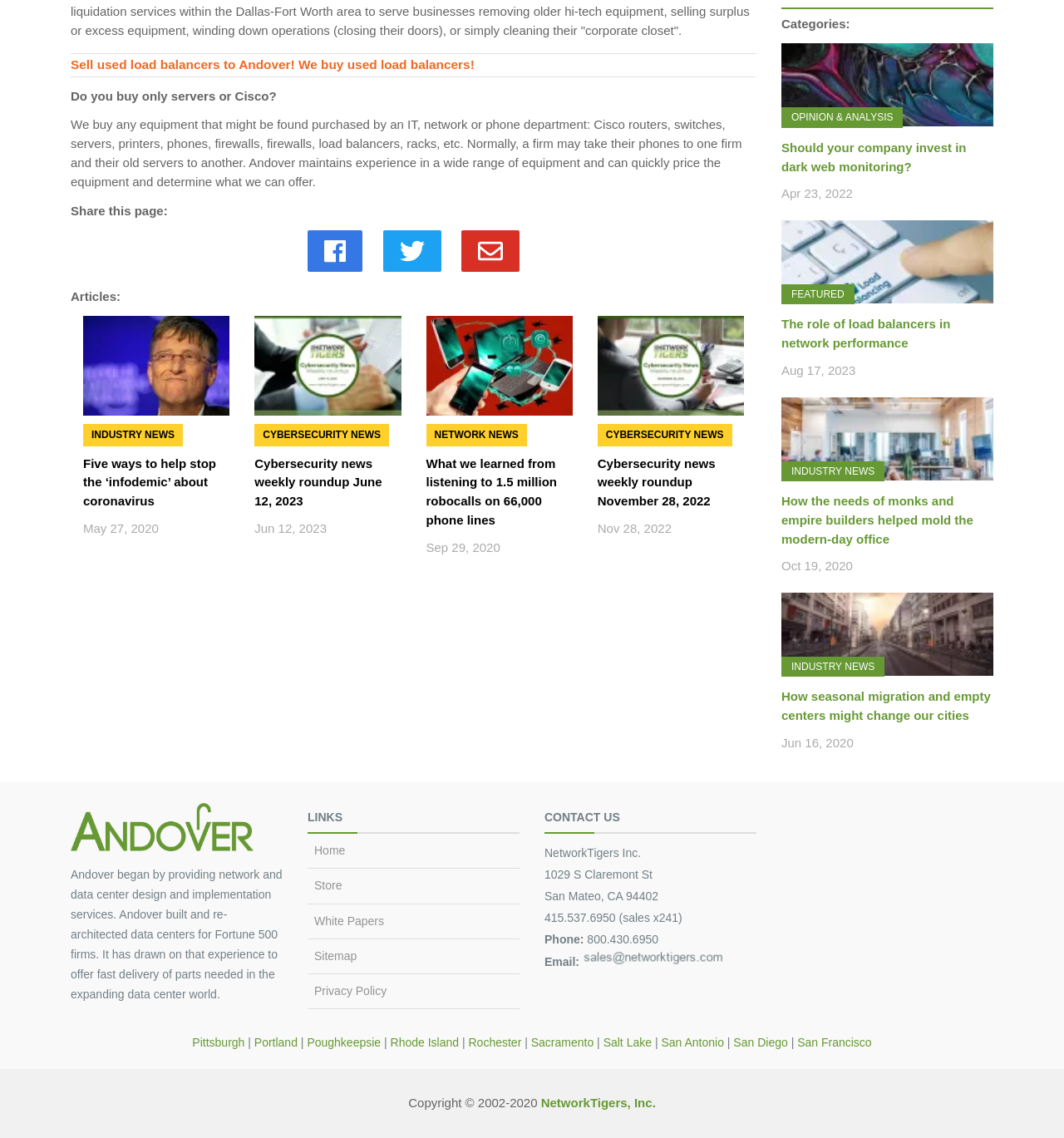What is the address of NetworkTigers Inc.?
Based on the visual content, answer with a single word or a brief phrase.

1029 S Claremont St, San Mateo, CA 94402